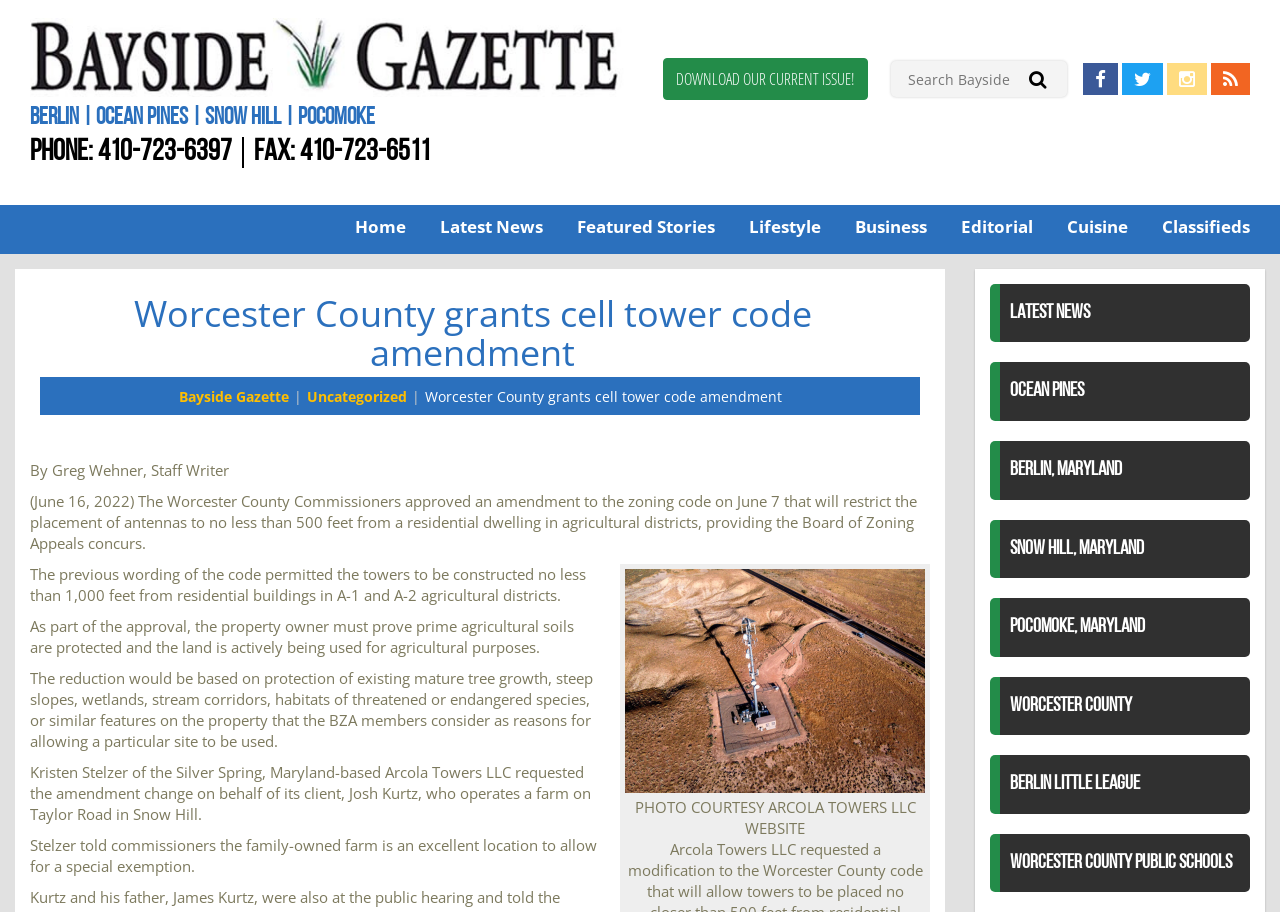Please mark the clickable region by giving the bounding box coordinates needed to complete this instruction: "Read latest news".

[0.773, 0.311, 0.977, 0.375]